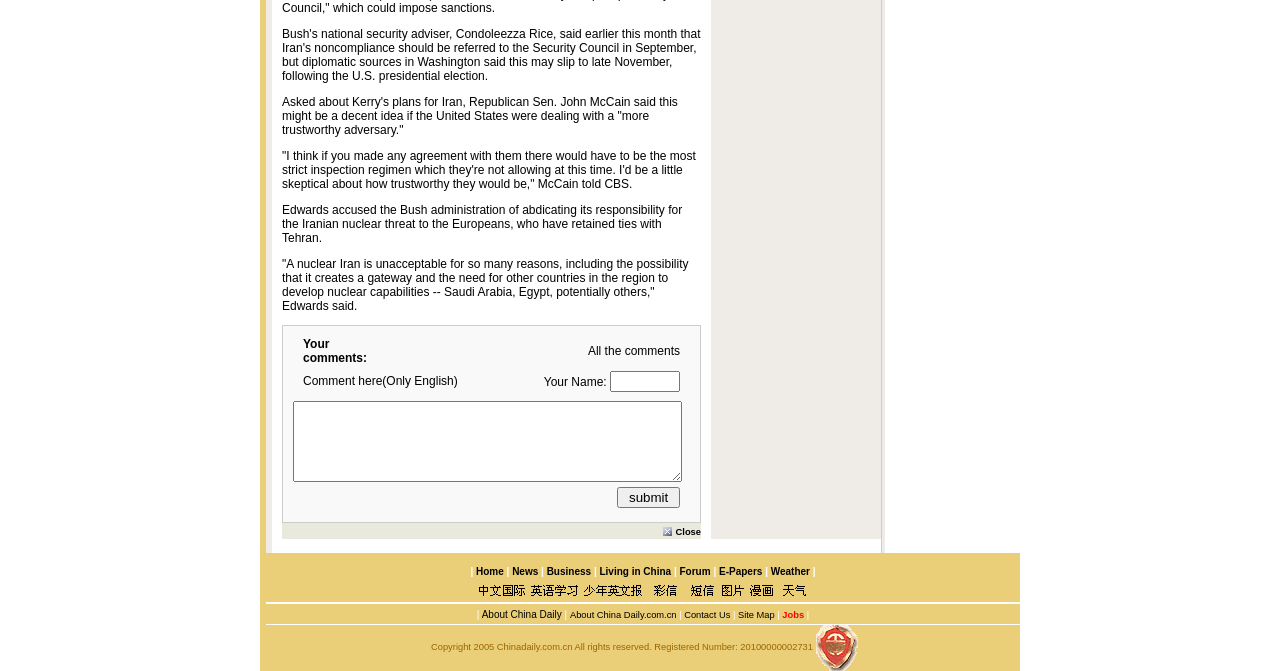Show the bounding box coordinates for the HTML element described as: "About China Daily.com.cn".

[0.445, 0.908, 0.529, 0.923]